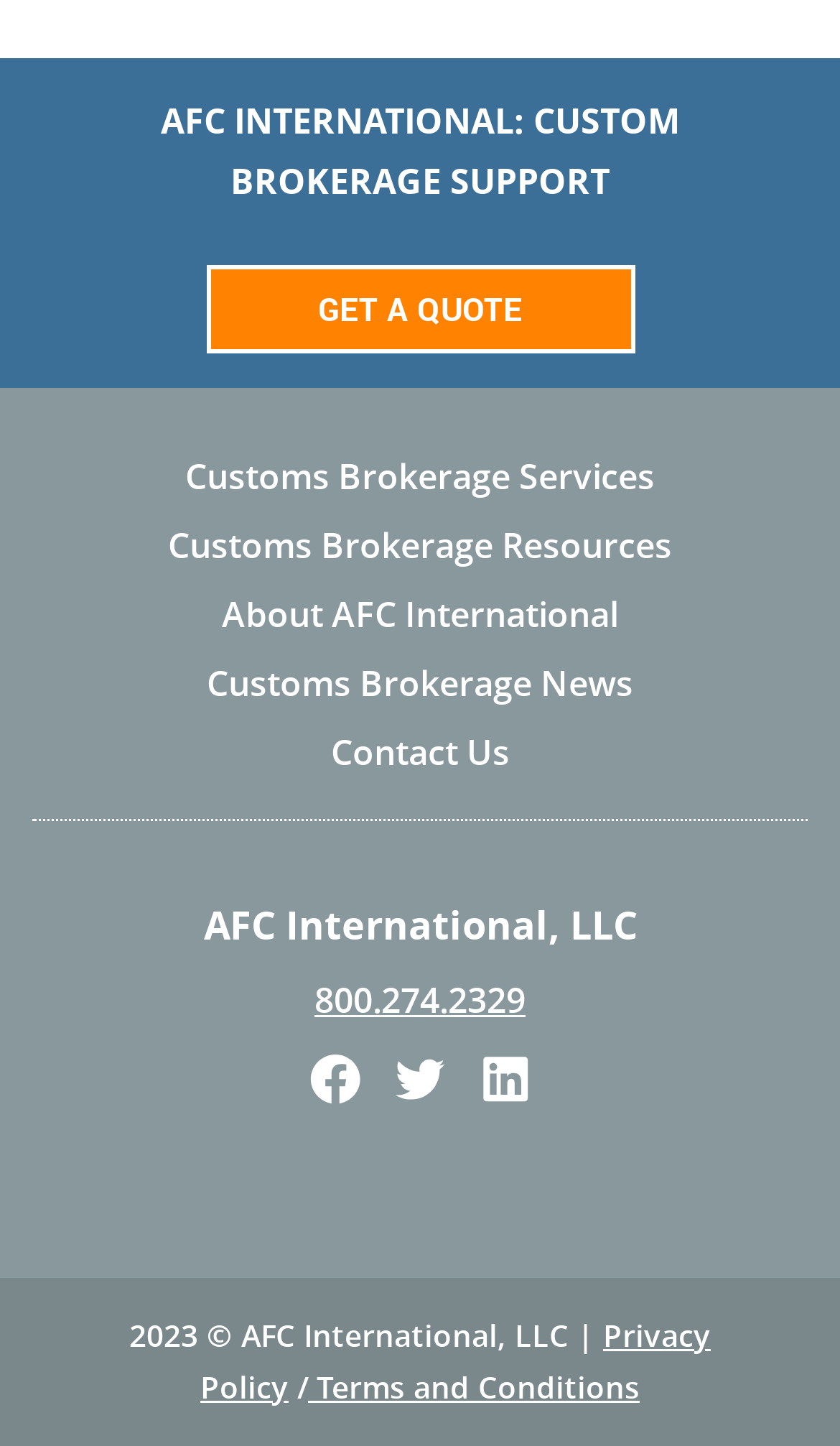Identify the bounding box coordinates of the element to click to follow this instruction: 'Call 800.274.2329'. Ensure the coordinates are four float values between 0 and 1, provided as [left, top, right, bottom].

[0.038, 0.668, 0.962, 0.715]